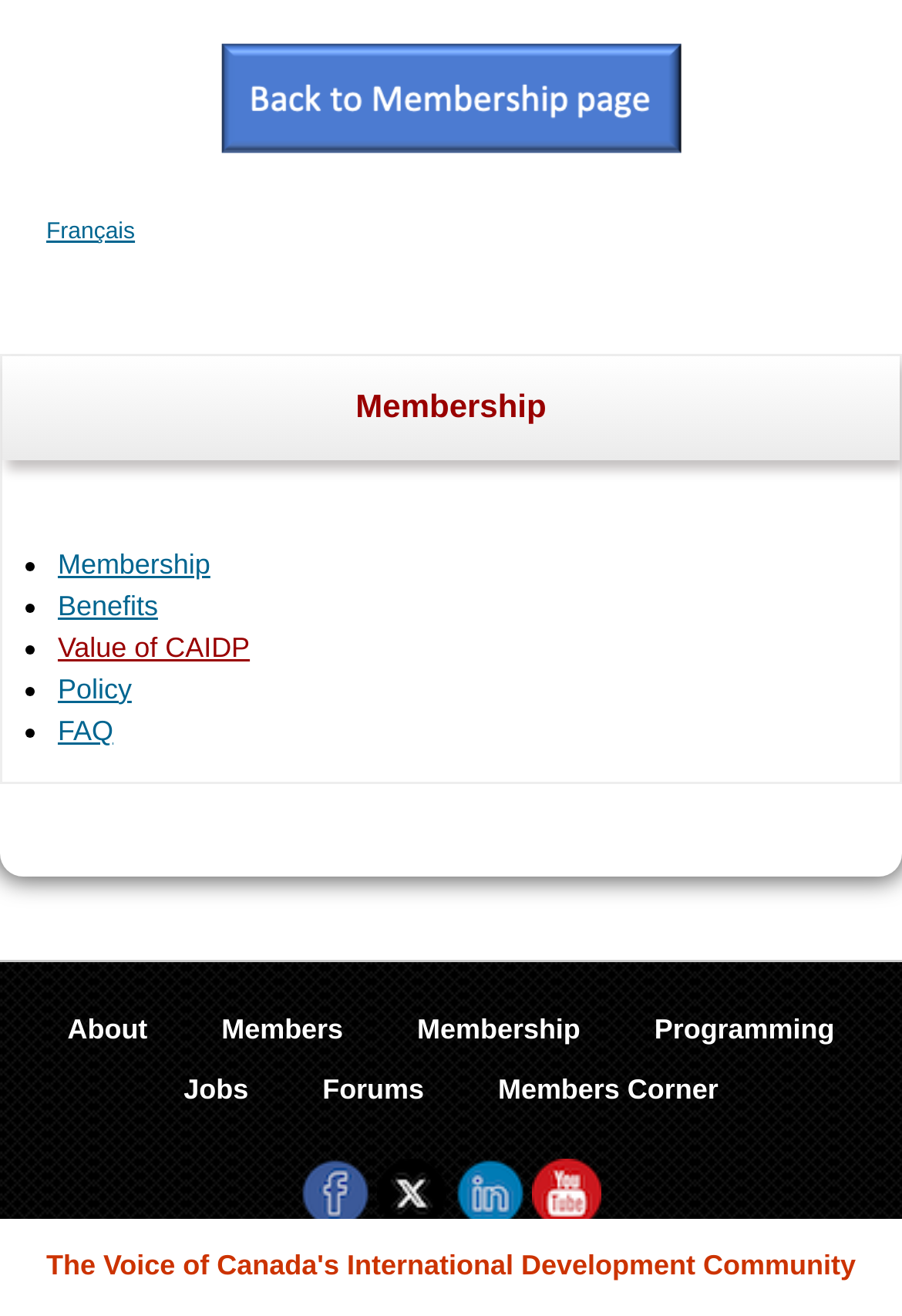Provide the bounding box coordinates of the HTML element described as: "Policy". The bounding box coordinates should be four float numbers between 0 and 1, i.e., [left, top, right, bottom].

[0.064, 0.511, 0.146, 0.536]